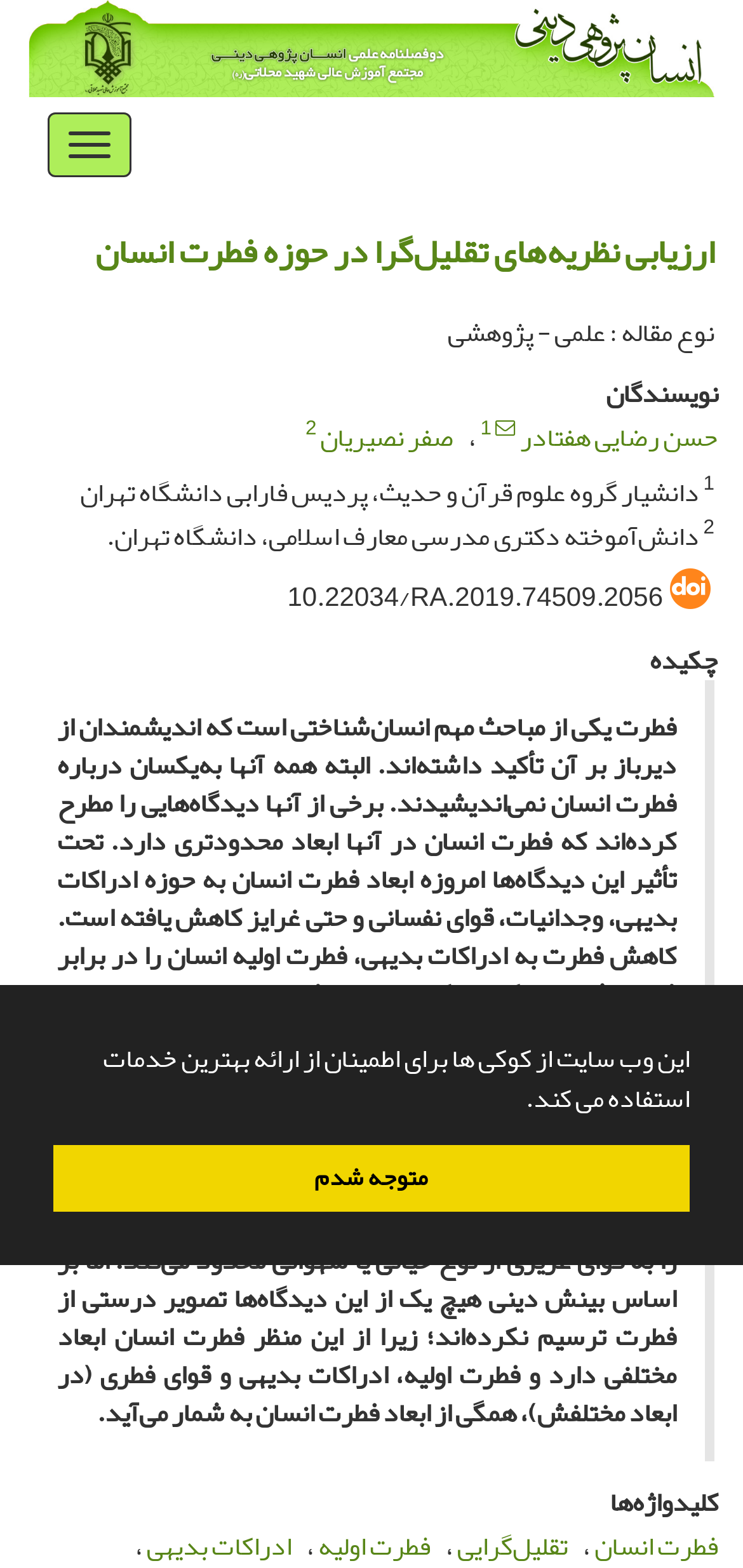Find the bounding box coordinates of the clickable region needed to perform the following instruction: "View the DOI information". The coordinates should be provided as four float numbers between 0 and 1, i.e., [left, top, right, bottom].

[0.387, 0.364, 0.892, 0.397]